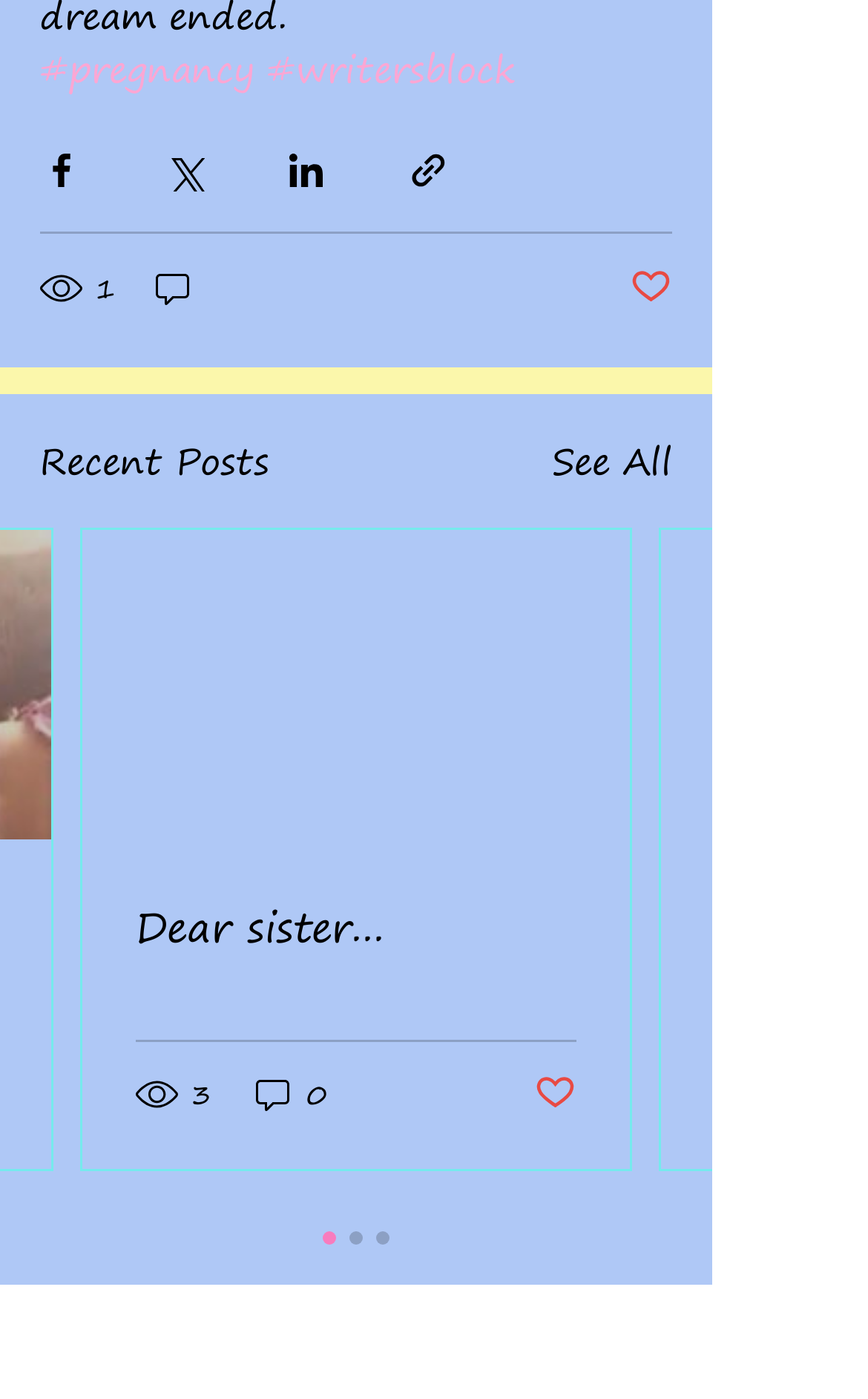Pinpoint the bounding box coordinates of the clickable area necessary to execute the following instruction: "Read the article". The coordinates should be given as four float numbers between 0 and 1, namely [left, top, right, bottom].

[0.095, 0.379, 0.726, 0.835]